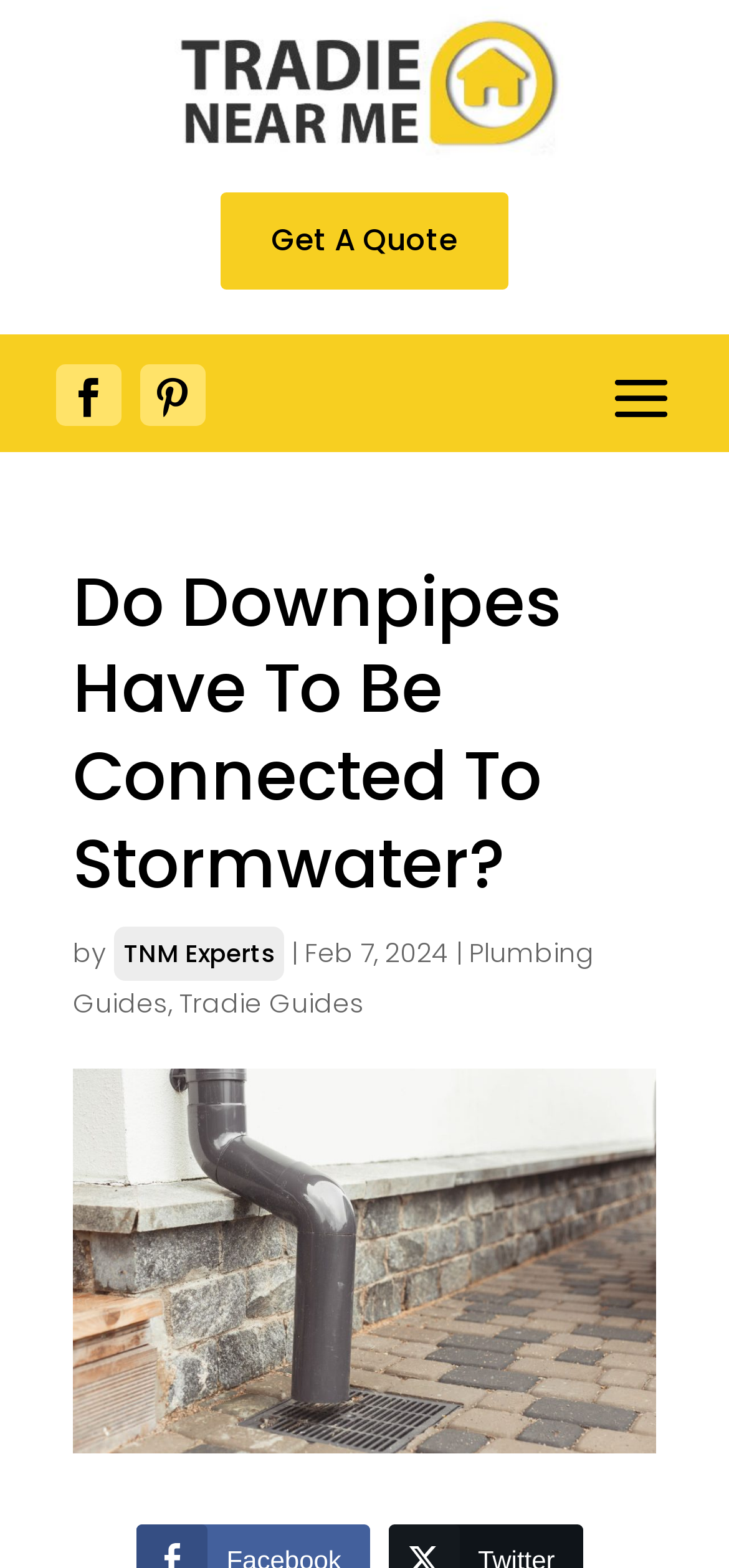What type of guides are available on this website?
Respond to the question with a well-detailed and thorough answer.

I inferred this answer by looking at the links 'Plumbing Guides' and 'Tradie Guides' which suggests that this website offers different types of guides, including plumbing guides and tradie guides.